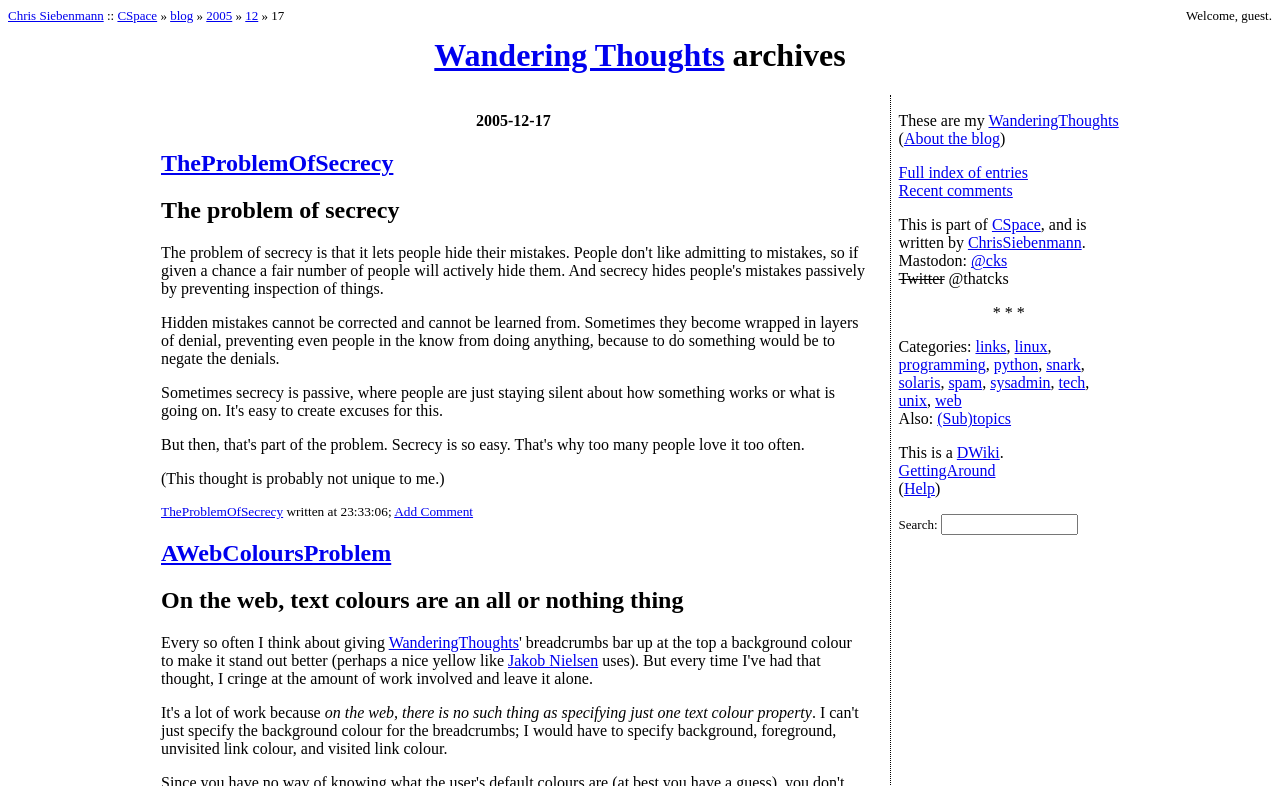Determine the bounding box coordinates of the clickable element to achieve the following action: 'Go to the 'CSpace' website'. Provide the coordinates as four float values between 0 and 1, formatted as [left, top, right, bottom].

[0.092, 0.01, 0.123, 0.029]